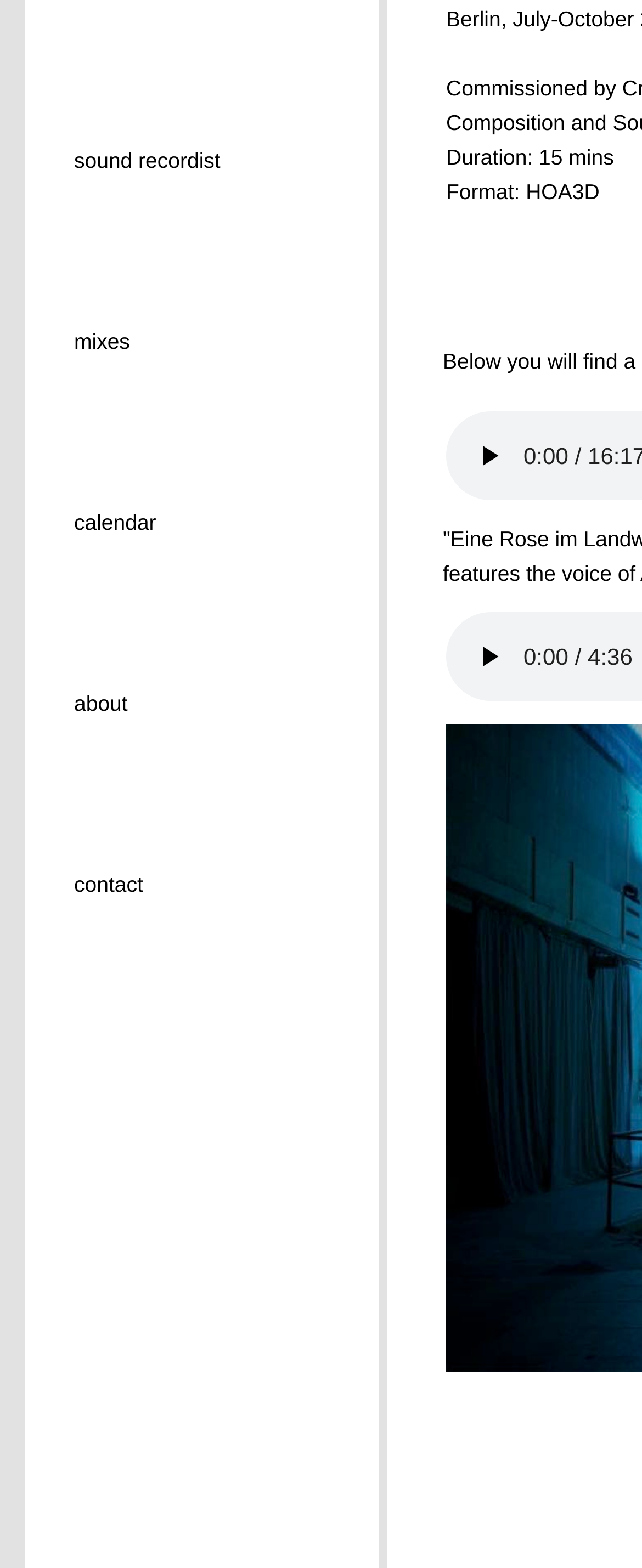Calculate the bounding box coordinates of the UI element given the description: "contact".

[0.115, 0.549, 0.372, 0.664]